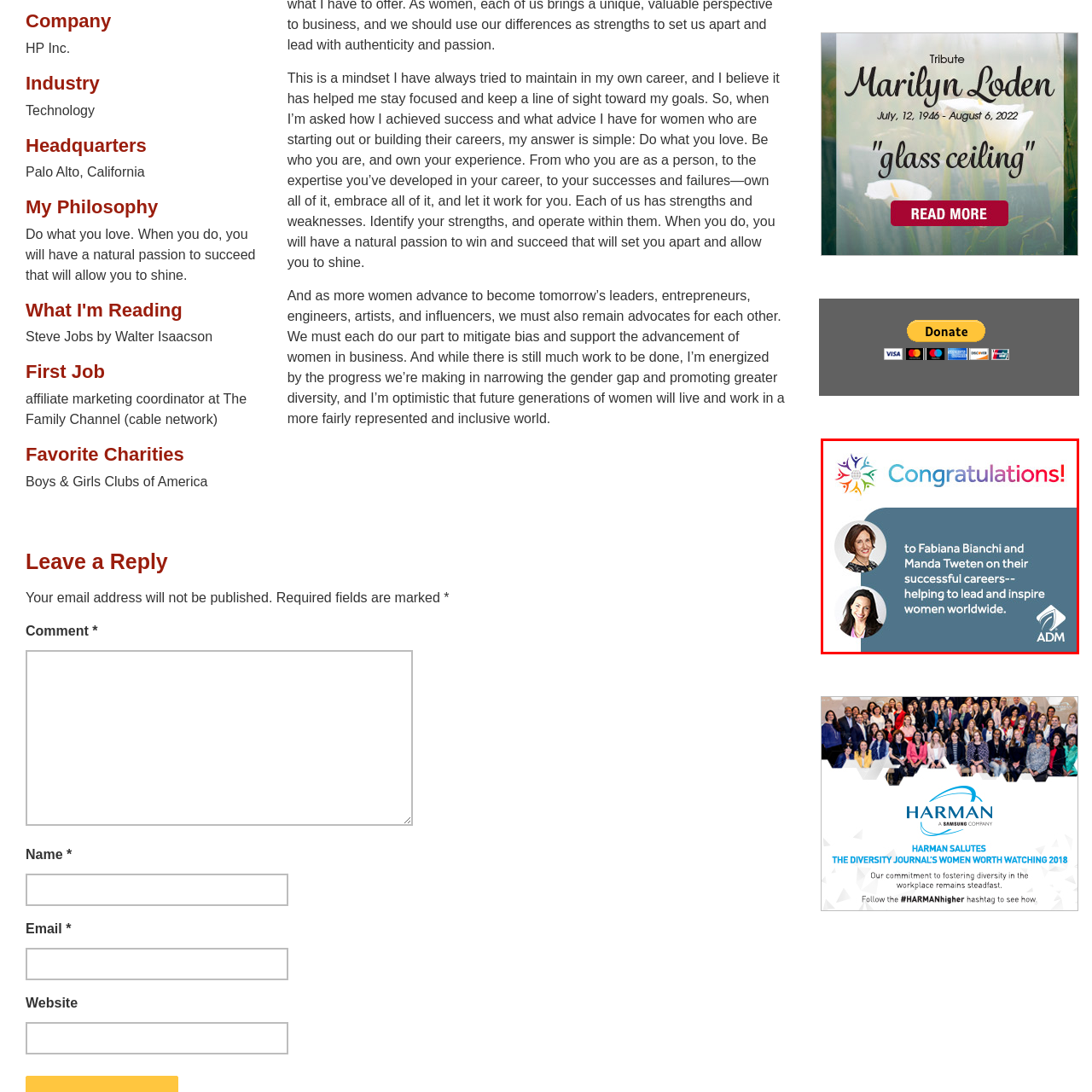What organization acknowledges and honors Bianchi and Tweten?
Focus on the image highlighted by the red bounding box and give a comprehensive answer using the details from the image.

The logo of ADM is included at the bottom right of the image, connecting the message to the organization that acknowledges and honors these leaders in their professional journey.